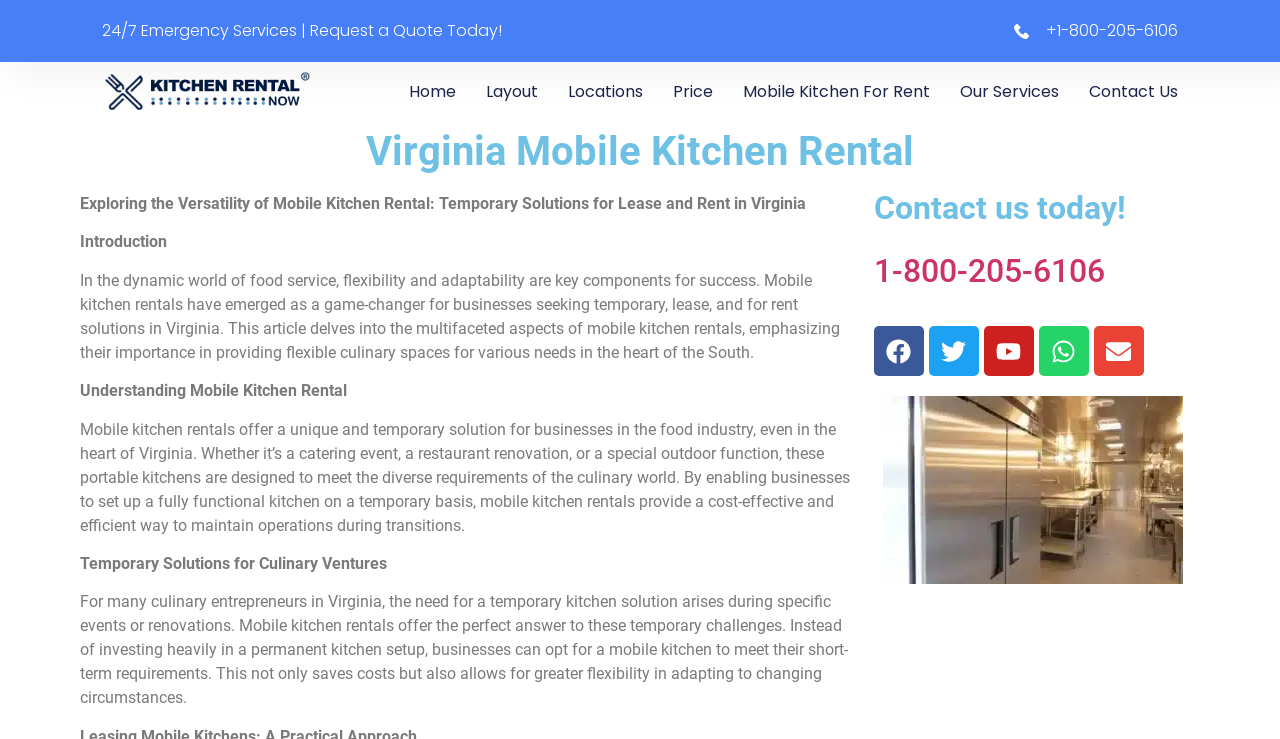Summarize the contents and layout of the webpage in detail.

The webpage is about Virginia Mobile Kitchen Rental, a company that provides temporary kitchen solutions for businesses in the food industry. At the top of the page, there is a prominent heading that reads "Virginia Mobile Kitchen Rental" and a static text that says "24/7 Emergency Services | Request a Quote Today!" with a phone number "+1-800-205-6106" and a small image next to it.

Below this, there is a navigation menu with links to different sections of the website, including "Home", "Layout", "Locations", "Price", "Mobile Kitchen For Rent", "Our Services", and "Contact Us". These links are arranged horizontally across the page.

The main content of the page is divided into sections, each with a heading and a block of text. The first section has a heading "Exploring the Versatility of Mobile Kitchen Rental" and a brief introduction to the concept of mobile kitchen rentals. The second section has a heading "Introduction" and a longer text that explains the importance of flexibility and adaptability in the food service industry.

The third section has a heading "Understanding Mobile Kitchen Rental" and a text that describes the benefits of mobile kitchen rentals, including their cost-effectiveness and flexibility. The fourth section has a heading "Temporary Solutions for Culinary Ventures" and a text that explains how mobile kitchen rentals can help culinary entrepreneurs in Virginia.

At the bottom of the page, there is a call-to-action section with a heading "Contact us today!" and a phone number "1-800-205-6106" with a link to it. There are also five small images arranged horizontally below this section, and a slider with a figure that takes up most of the width of the page.